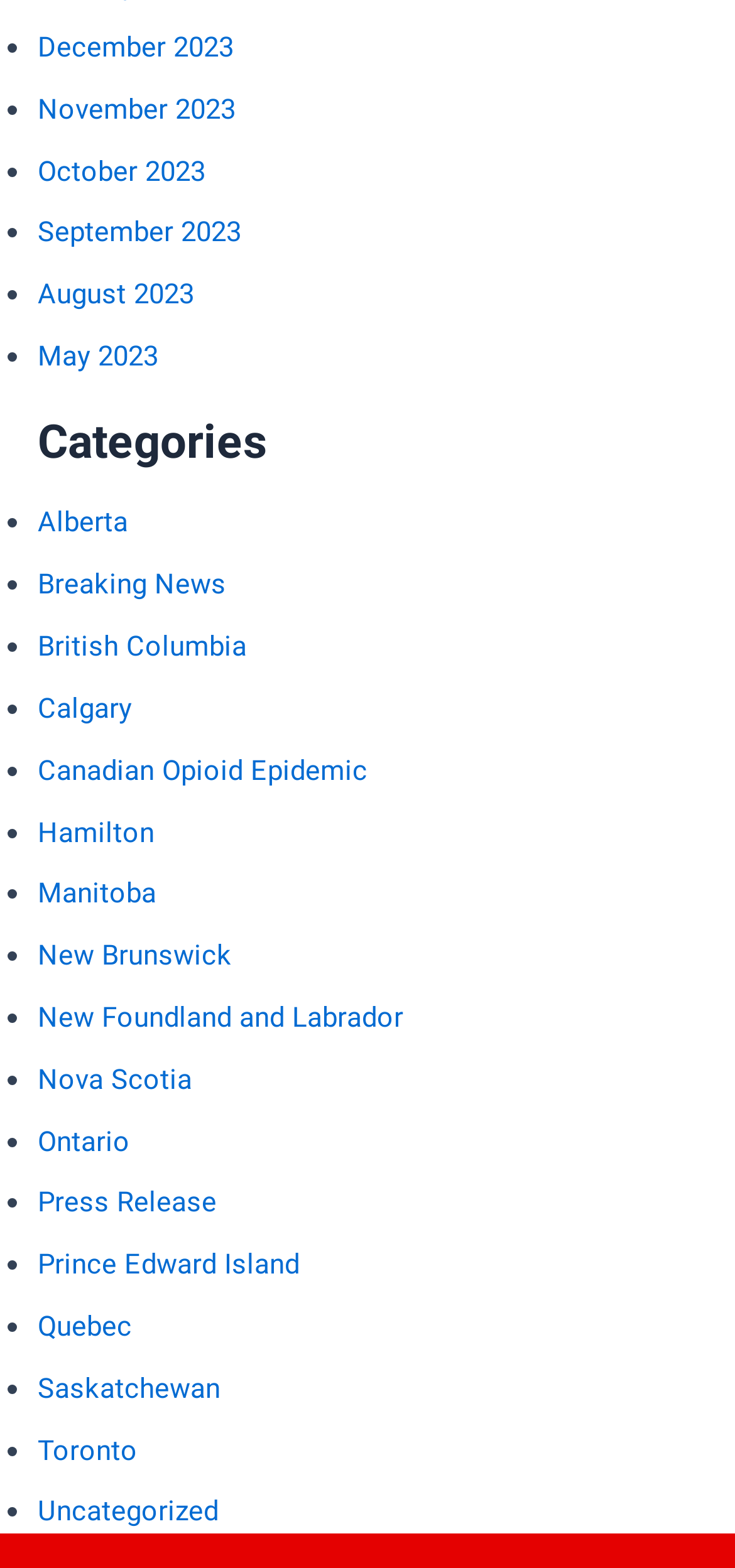Please determine the bounding box coordinates of the area that needs to be clicked to complete this task: 'Go to the 'INVESTING' page'. The coordinates must be four float numbers between 0 and 1, formatted as [left, top, right, bottom].

None